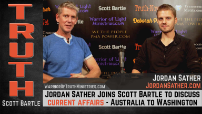Where do the discussed topics bridge?
Look at the image and respond with a single word or a short phrase.

Australia and Washington DC